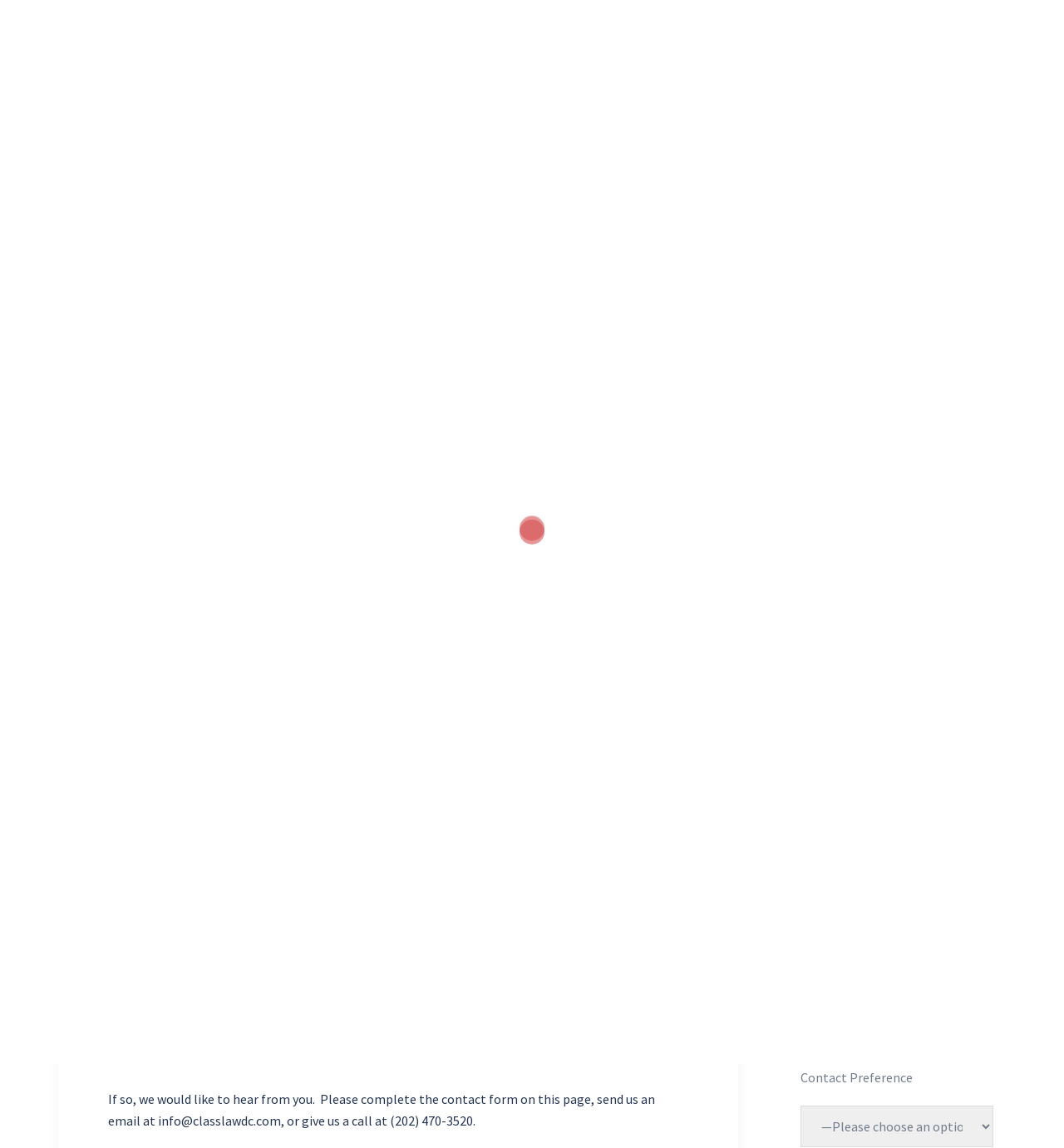Highlight the bounding box coordinates of the element that should be clicked to carry out the following instruction: "Search for something". The coordinates must be given as four float numbers ranging from 0 to 1, i.e., [left, top, right, bottom].

[0.752, 0.243, 0.934, 0.282]